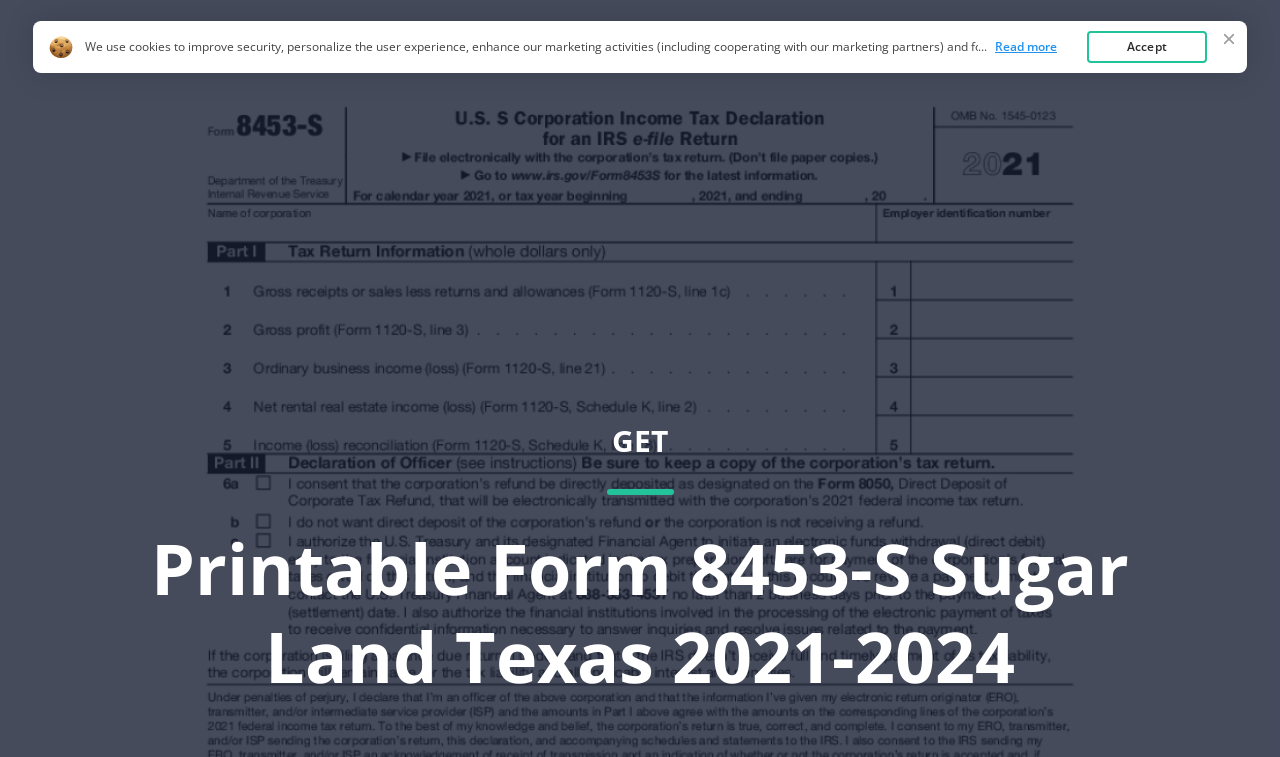Refer to the image and provide a thorough answer to this question:
How many links are there at the top of the webpage?

There are three links at the top of the webpage, namely 'Form 8453 S', 'Home', and 'Top Forms', which can be identified by their bounding boxes and OCR text.